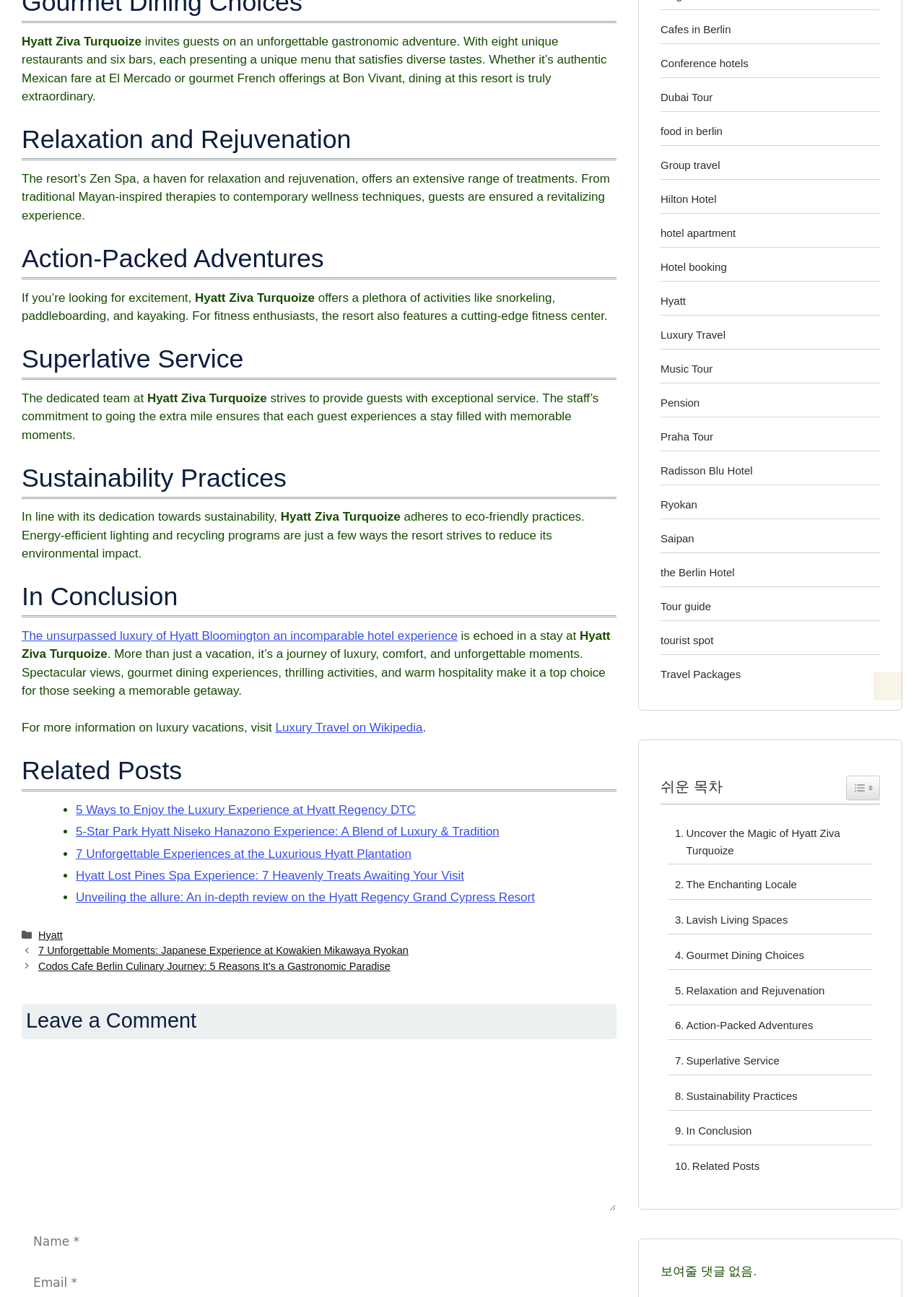Please specify the bounding box coordinates of the clickable section necessary to execute the following command: "Click on 'Leave a Comment'".

[0.023, 0.774, 0.667, 0.801]